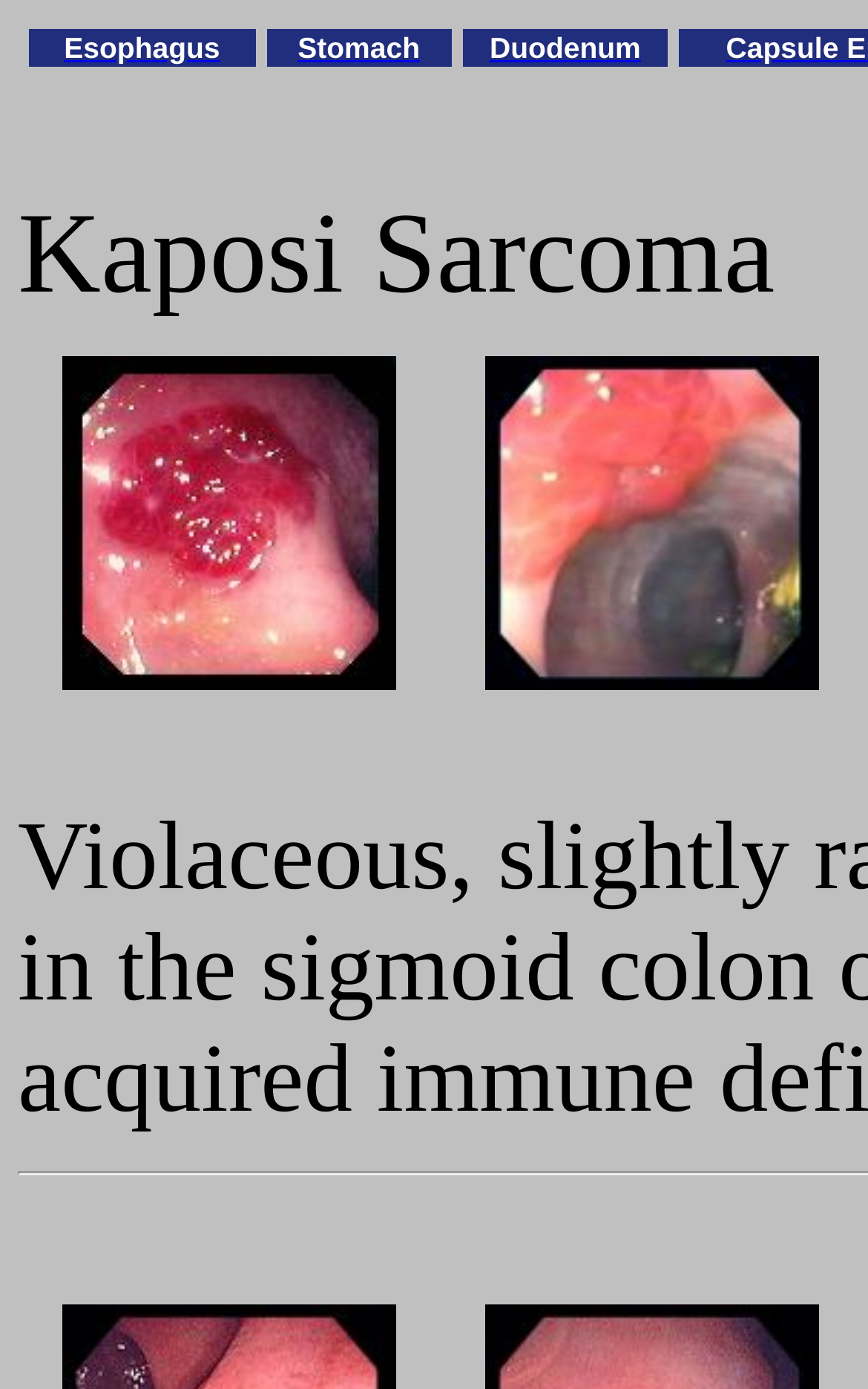Using the description: "Esophagus", identify the bounding box of the corresponding UI element in the screenshot.

[0.074, 0.021, 0.253, 0.048]